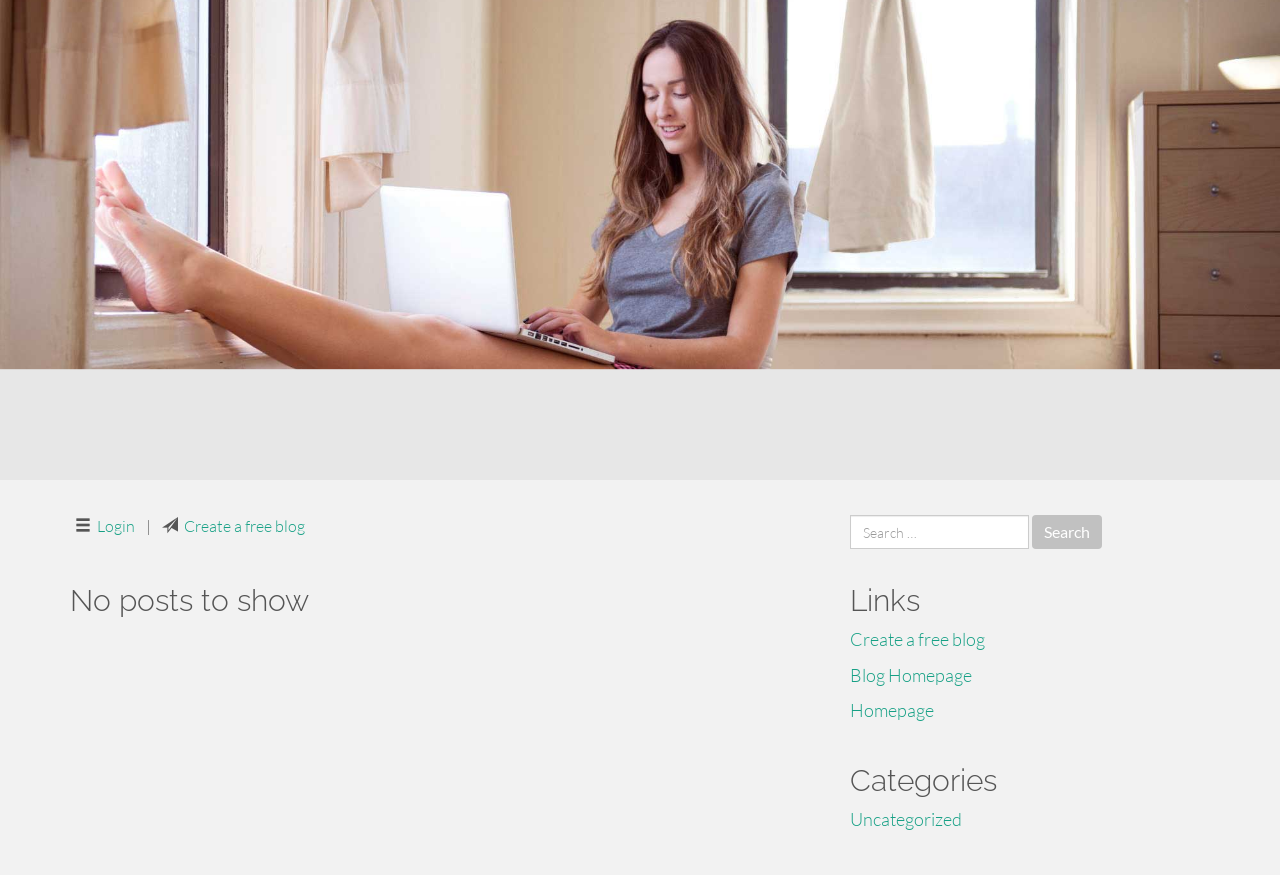Identify the bounding box coordinates of the element to click to follow this instruction: 'Create a free blog'. Ensure the coordinates are four float values between 0 and 1, provided as [left, top, right, bottom].

[0.144, 0.59, 0.238, 0.613]